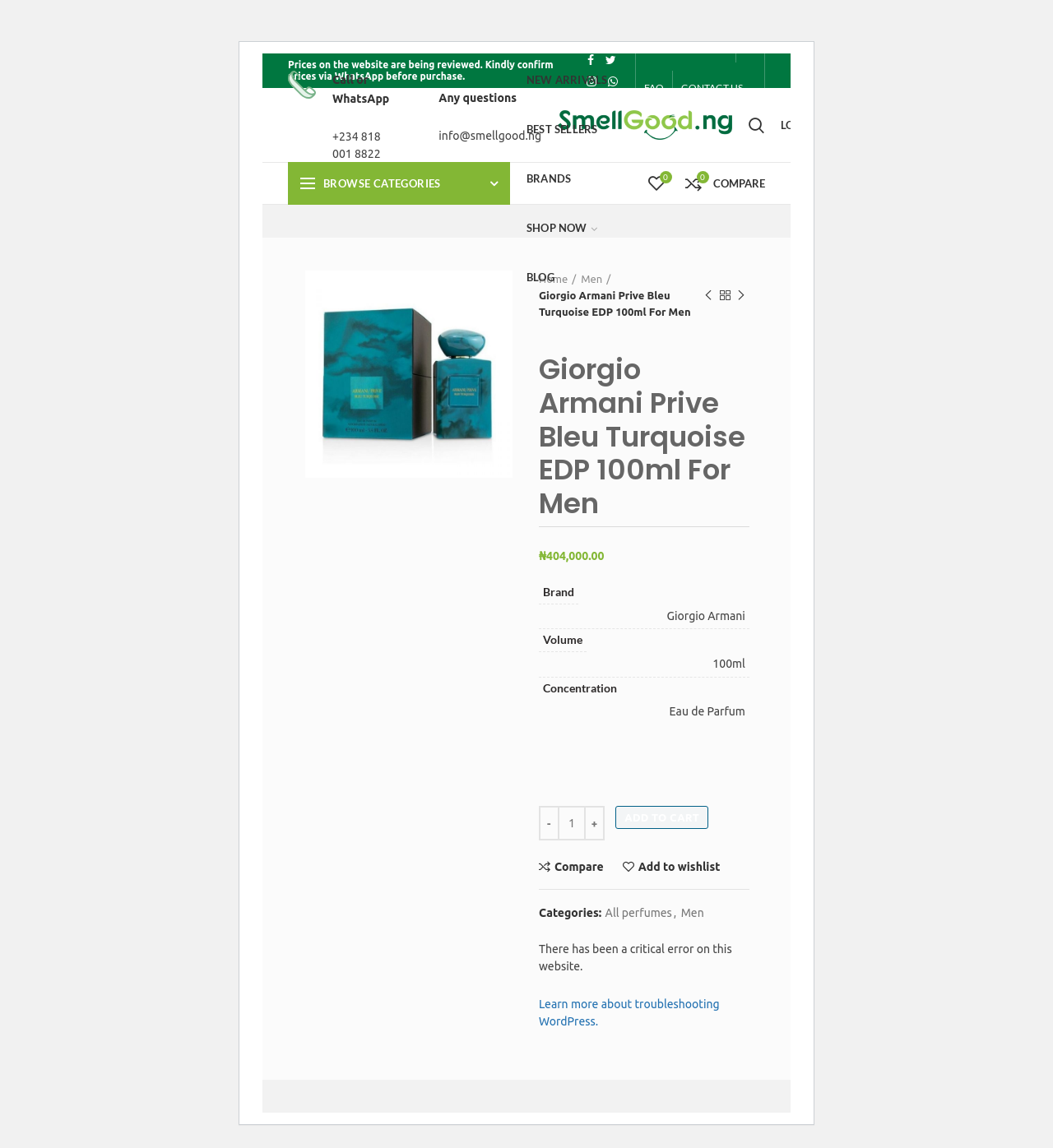Please determine the bounding box coordinates of the clickable area required to carry out the following instruction: "View shopping cart". The coordinates must be four float numbers between 0 and 1, represented as [left, top, right, bottom].

[0.835, 0.095, 0.906, 0.123]